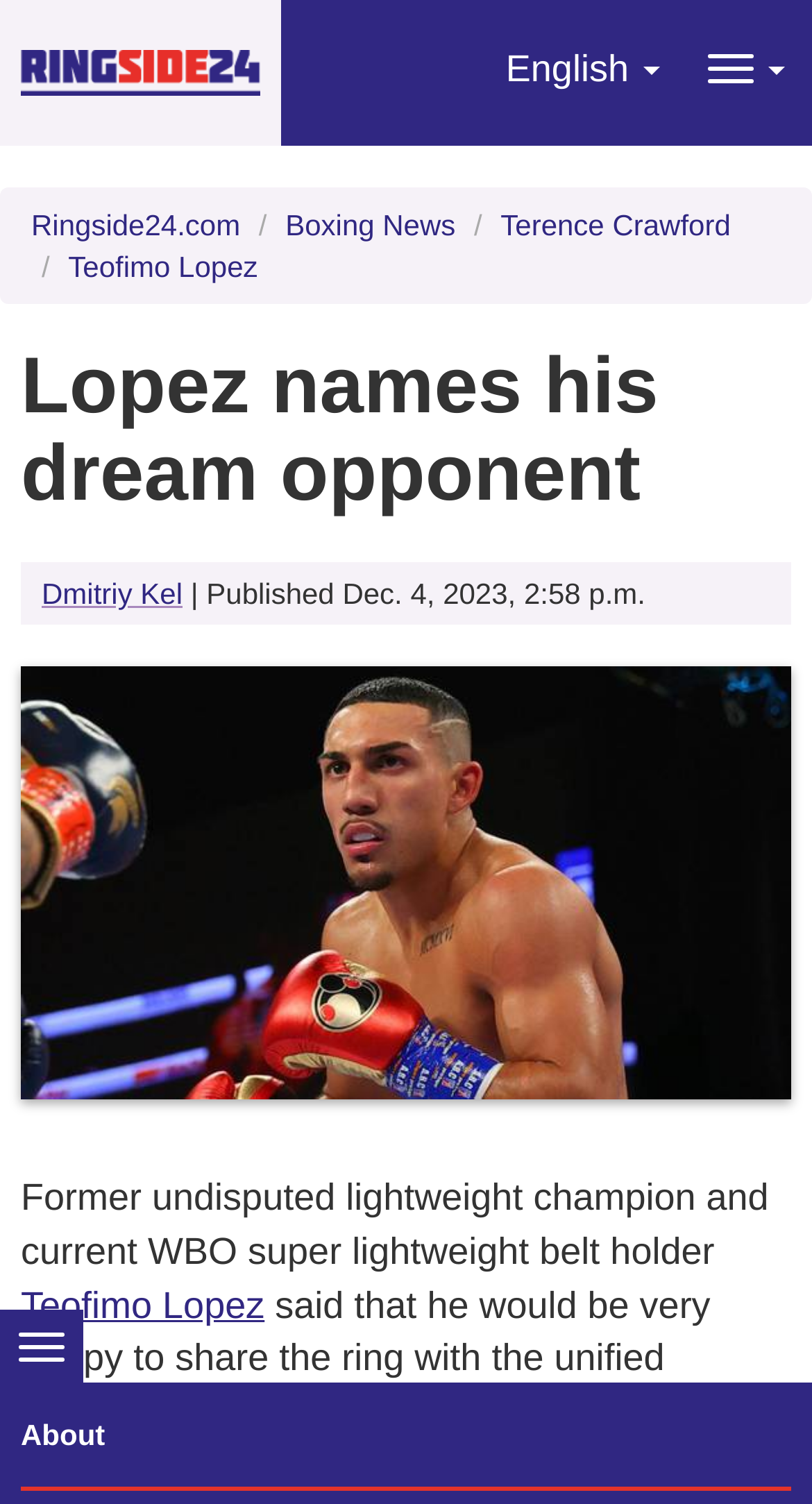Identify the bounding box coordinates for the element you need to click to achieve the following task: "Check the publication date". Provide the bounding box coordinates as four float numbers between 0 and 1, in the form [left, top, right, bottom].

[0.422, 0.384, 0.795, 0.406]